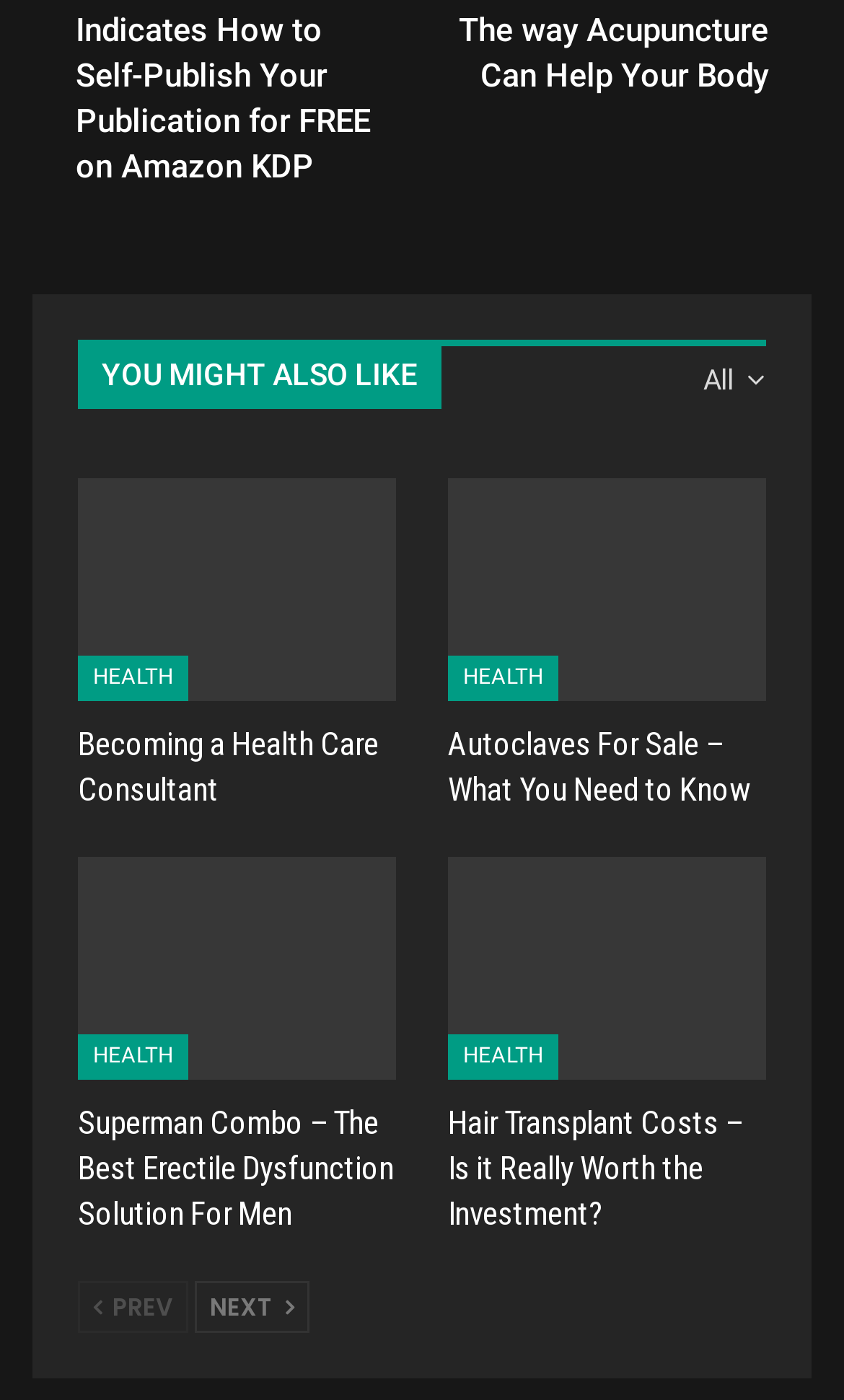Determine the bounding box coordinates of the element's region needed to click to follow the instruction: "Explore health-related topics". Provide these coordinates as four float numbers between 0 and 1, formatted as [left, top, right, bottom].

[0.092, 0.468, 0.223, 0.5]